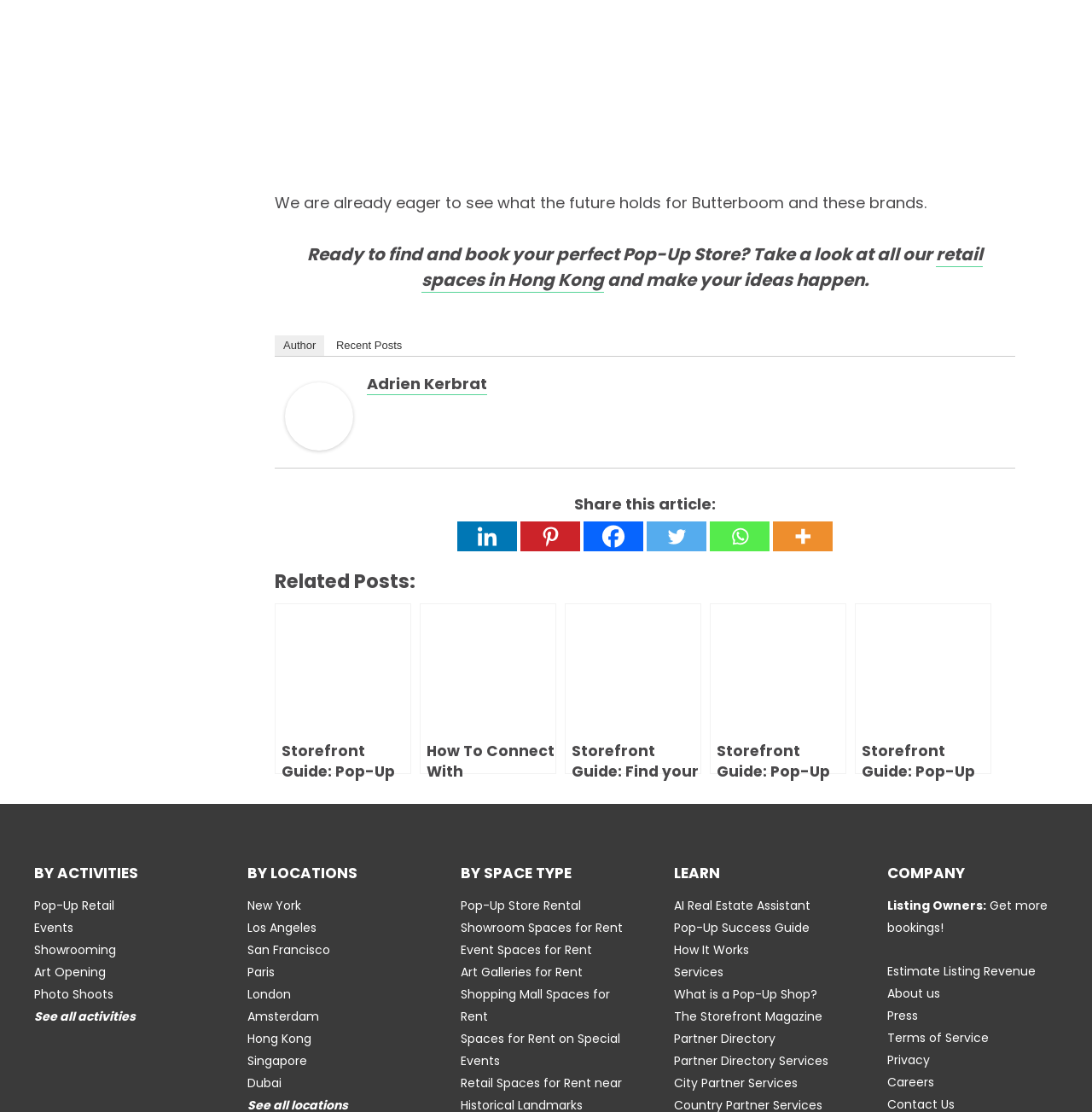How many social media sharing options are there?
Please describe in detail the information shown in the image to answer the question.

I found the social media sharing options by looking at the section 'Share this article:' and counted the number of links: 'Linkedin', 'Pinterest', 'Facebook', 'Twitter', 'Whatsapp', and 'More'.